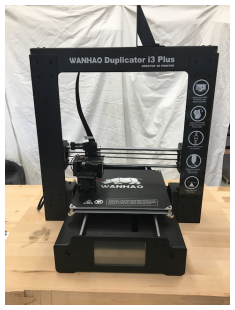Provide a thorough description of the image, including all visible elements.

The image showcases the WANHAO Duplicator i3 Plus, a popular model of 3D printer, prominently displayed against a plain background. The printer features a sturdy, black frame with the brand name "WANHAO" clearly visible on both the upper and lower sections. It is designed with a heated print bed and a filament extruder, characteristic of FDM (Fused Deposition Modeling) technology. This model is known for its user-friendly assembly and operation, making it a suitable choice for beginners and hobbyists looking to delve into 3D printing. The printer's sleek and functional design is evident, emphasizing robustness and precision in producing a variety of 3D printed objects.